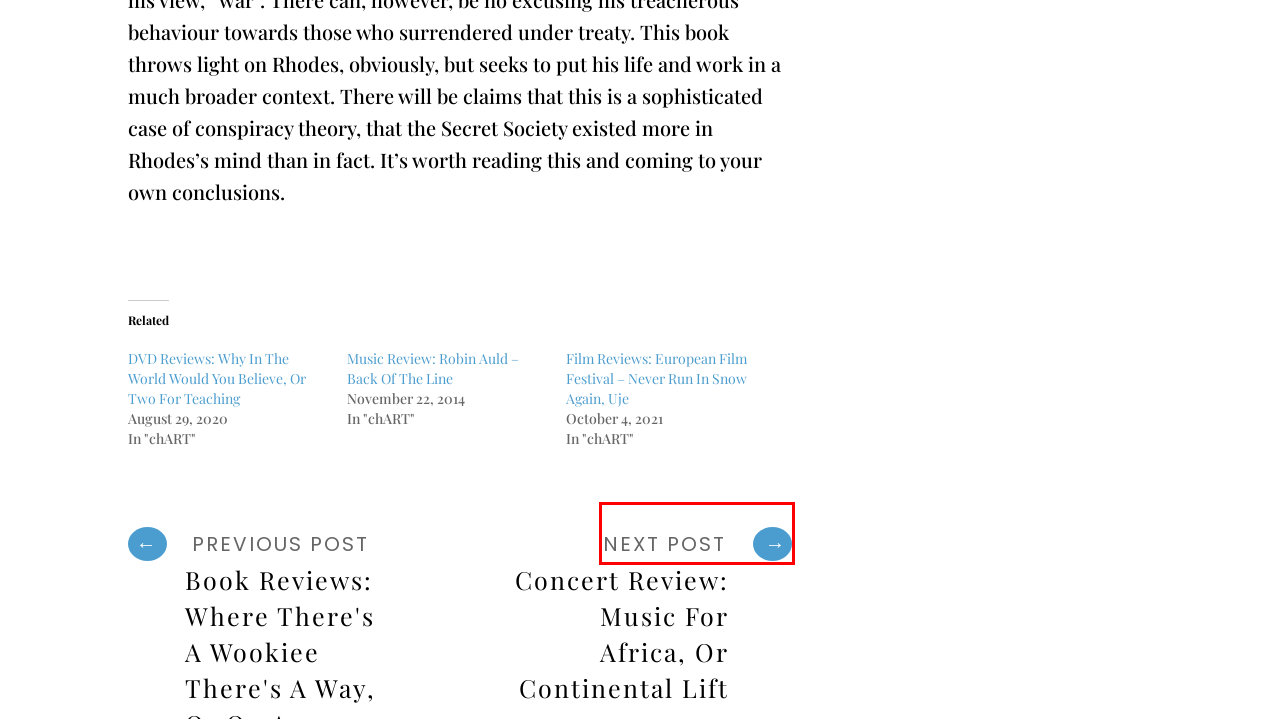Analyze the screenshot of a webpage featuring a red rectangle around an element. Pick the description that best fits the new webpage after interacting with the element inside the red bounding box. Here are the candidates:
A. DVD Reviews: Why In The World Would You Believe, Or Two For Teaching - Bruce Dennill
B. Book Reviews: Where There's A Wookiee There's A Way, Or On A Bookshelf Far, Far Away - Bruce Dennill
C. Theatre Review: Mamma Mia - Take A Chance On This, Or Who's Your Daddy? - Bruce Dennill
D. Music Review: Robin Auld - Back Of The Line - Bruce Dennill
E. Concert Review: Music For Africa, Or Continental Lift - Bruce Dennill
F. Film Reviews: European Film Festival - Never Run In Snow Again, Uje - Bruce Dennill
G. ARTicle Archives - Bruce Dennill
H. Theatre Review: 2 Lovers - Loneliness Reversal, Or Tests Of Togetherness - Bruce Dennill

E